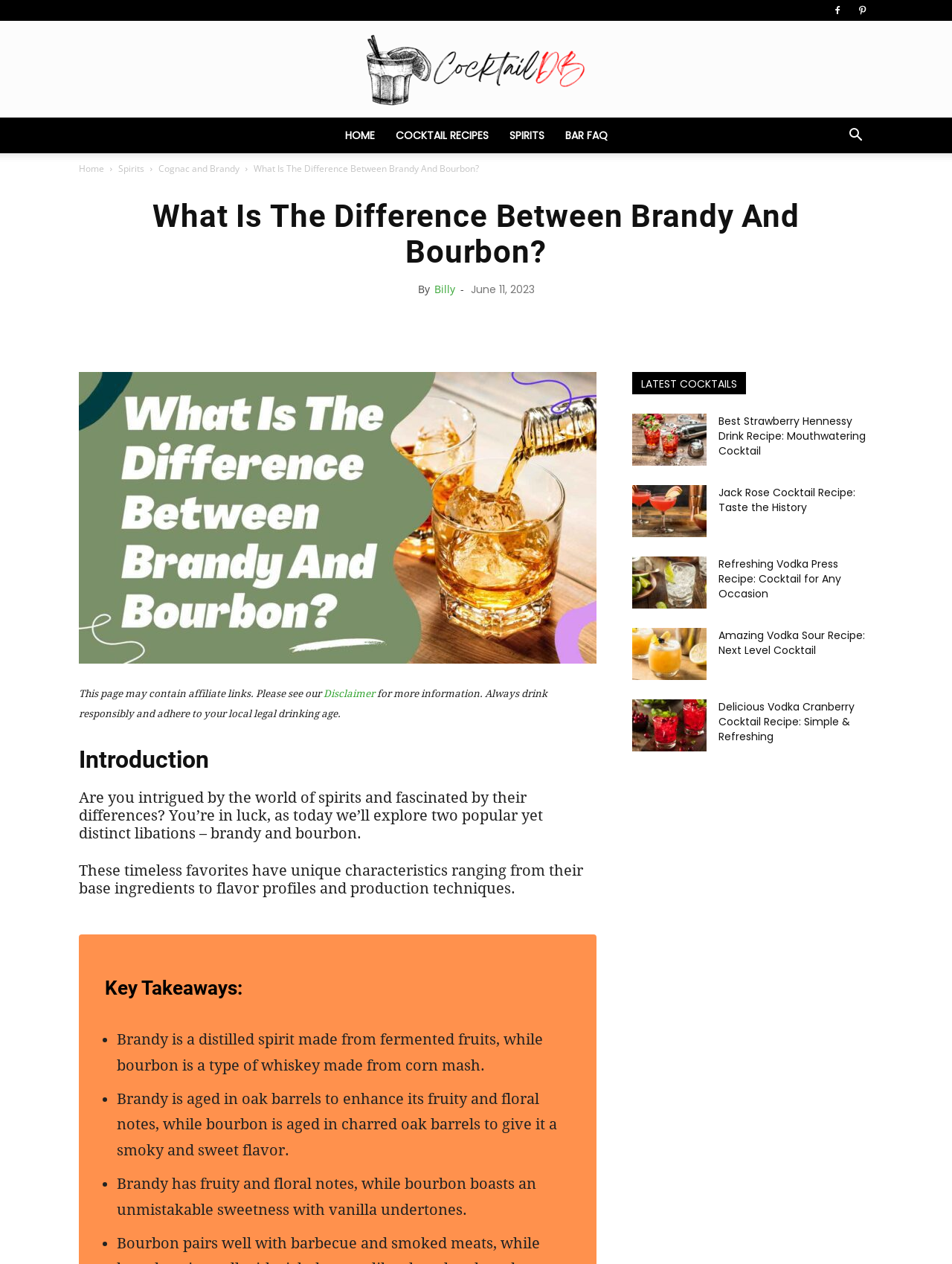Please find the bounding box coordinates for the clickable element needed to perform this instruction: "Learn about the Jack Rose Cocktail Recipe".

[0.664, 0.384, 0.742, 0.425]